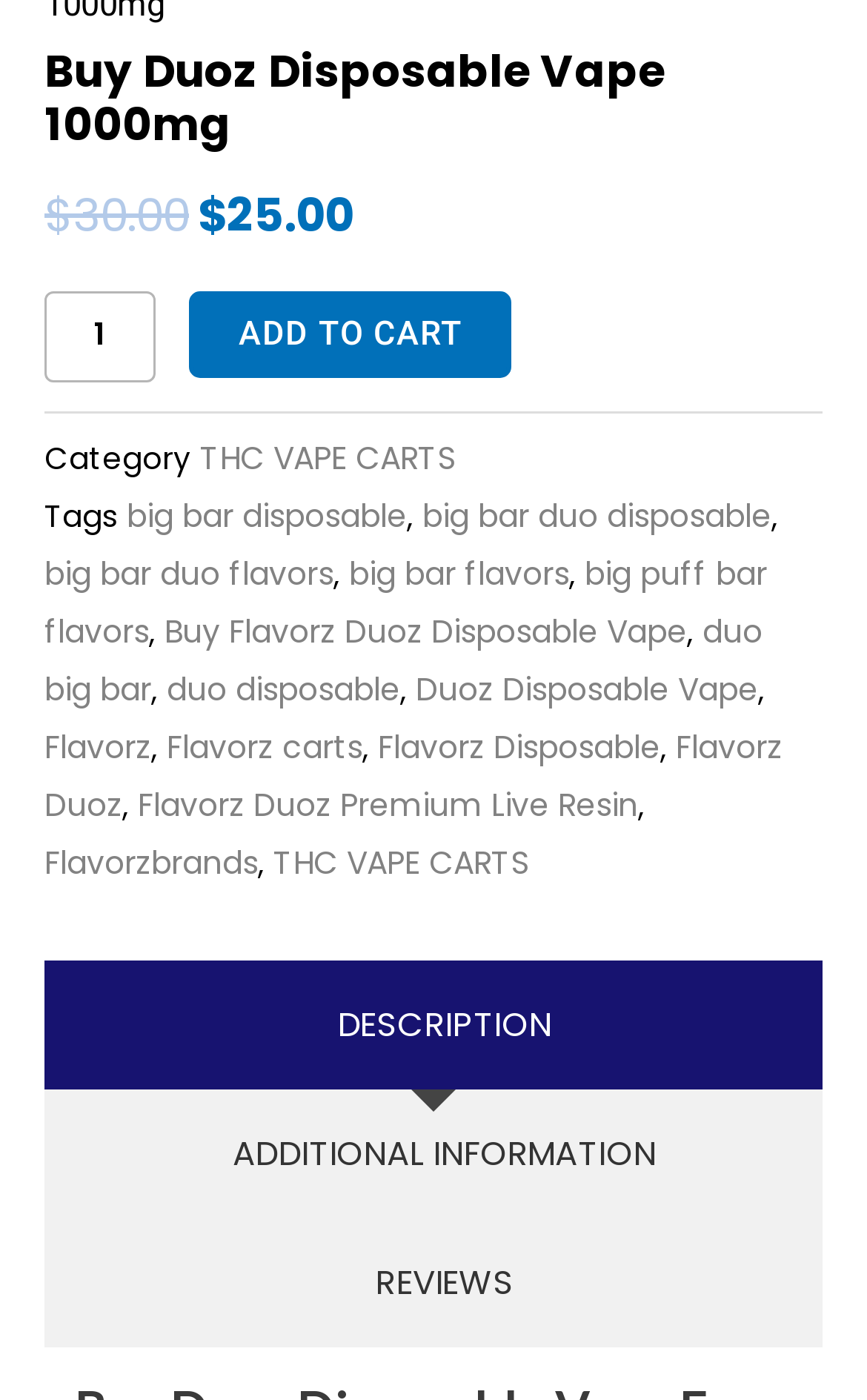Determine the bounding box coordinates of the clickable element to complete this instruction: "View THC VAPE CARTS category". Provide the coordinates in the format of four float numbers between 0 and 1, [left, top, right, bottom].

[0.231, 0.311, 0.526, 0.343]